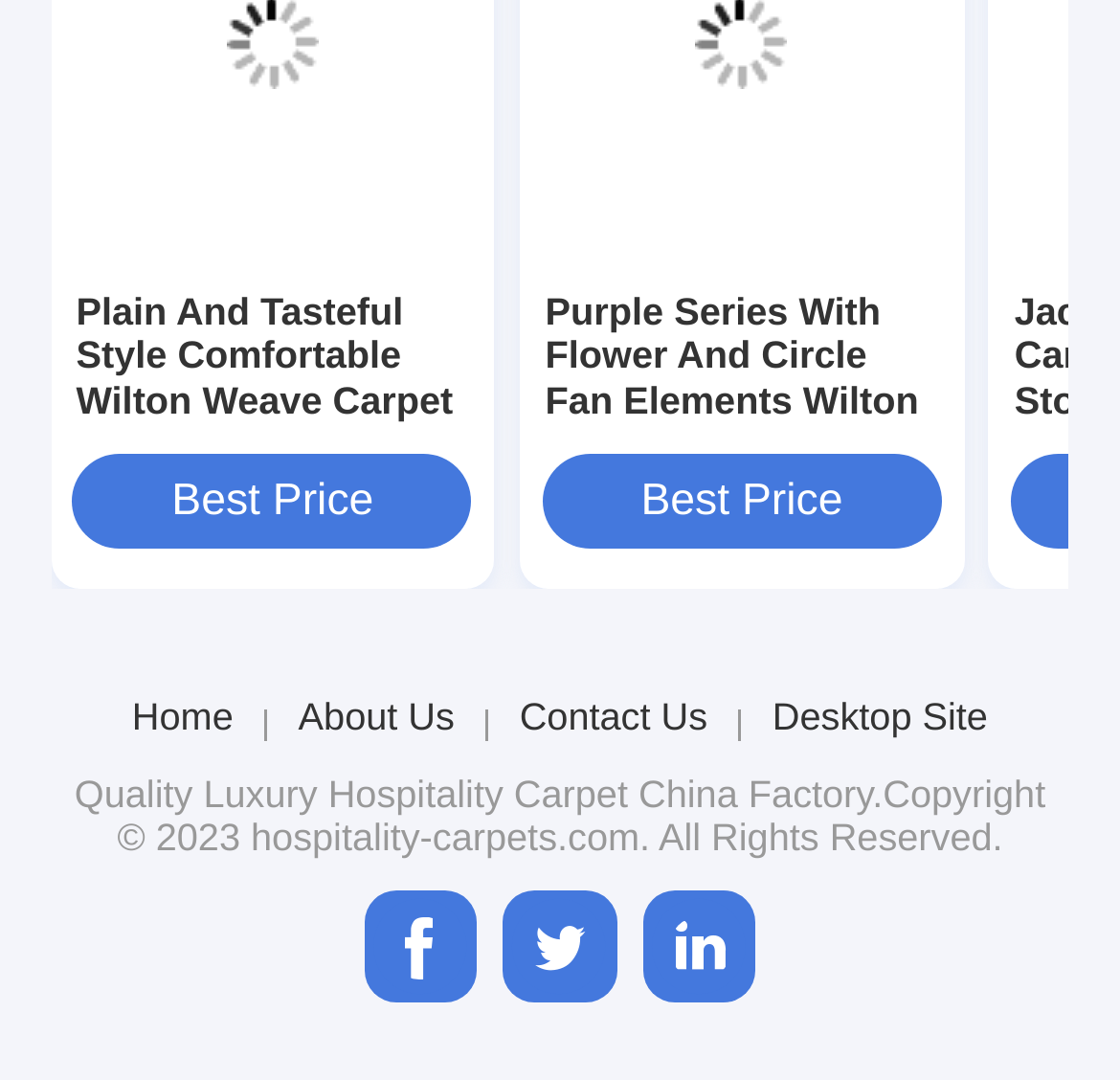Determine the bounding box coordinates for the area you should click to complete the following instruction: "Check Best Price".

[0.065, 0.421, 0.422, 0.509]